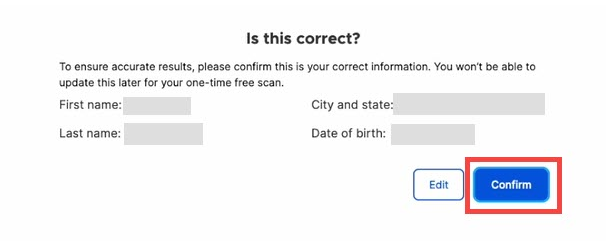What is the color of the 'Confirm' button?
Provide a detailed answer to the question using information from the image.

The 'Confirm' button is highlighted in blue, which makes it prominent and stands out from the rest of the interface, indicating that it is the primary action button.